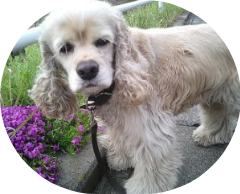Please provide a one-word or phrase answer to the question: 
What is the setting of the image?

Outdoor